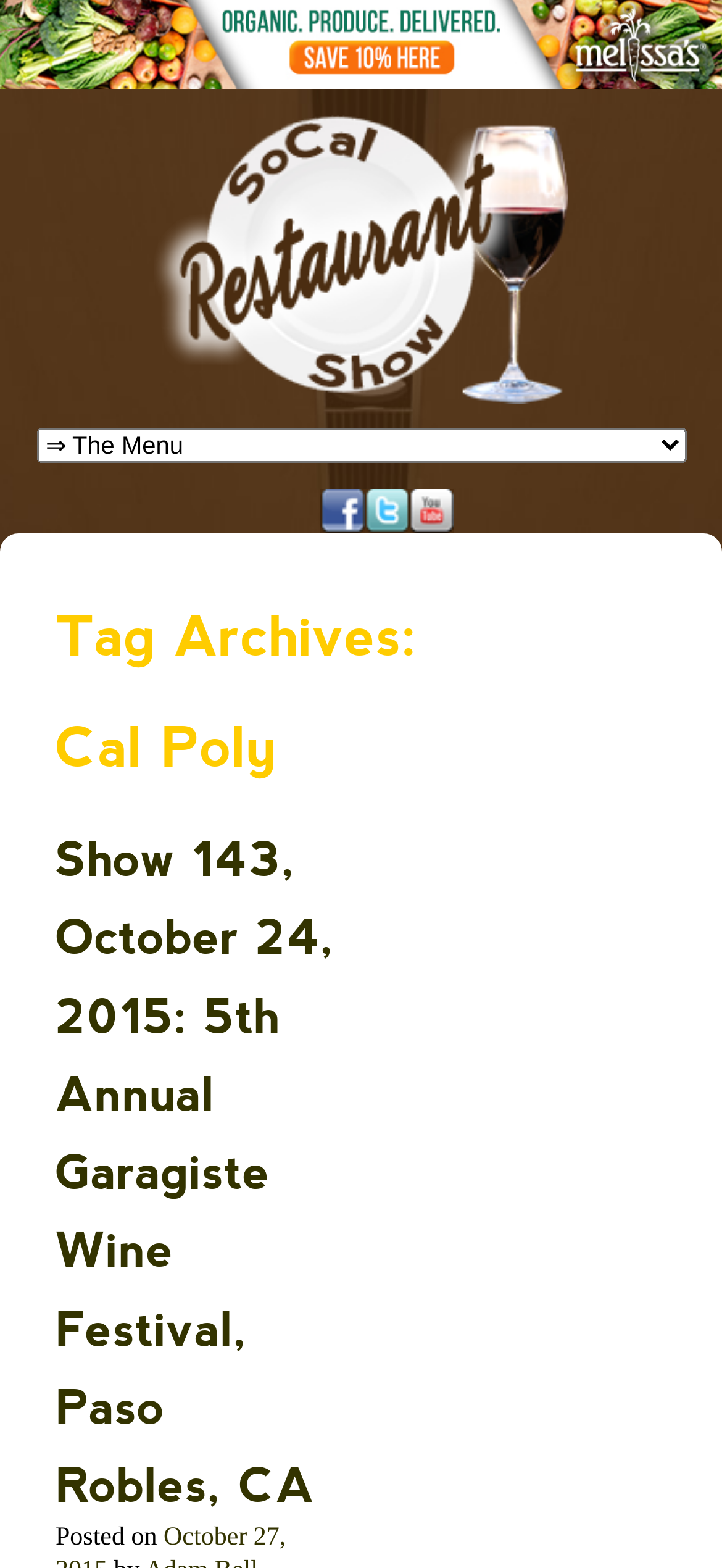Please provide a one-word or phrase answer to the question: 
How many articles are listed on the page?

1